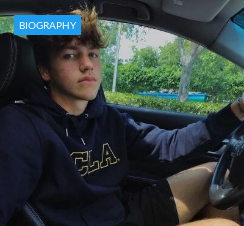Detail every aspect of the image in your description.

This image features a young man seated in the driver's seat of a car, showcasing a casual yet stylish look. He is wearing a dark hoodie with "UCLA" printed on it, which hints at a possible affiliation with or appreciation for the university. The background reveals vibrant greenery, suggesting a sunny, pleasant day. There is a blue banner at the top of the image labeled "BIOGRAPHY," indicating this image is likely part of a profile or article related to the subject. The relaxed posture and direct gaze imply confidence, inviting viewers to learn more about him.